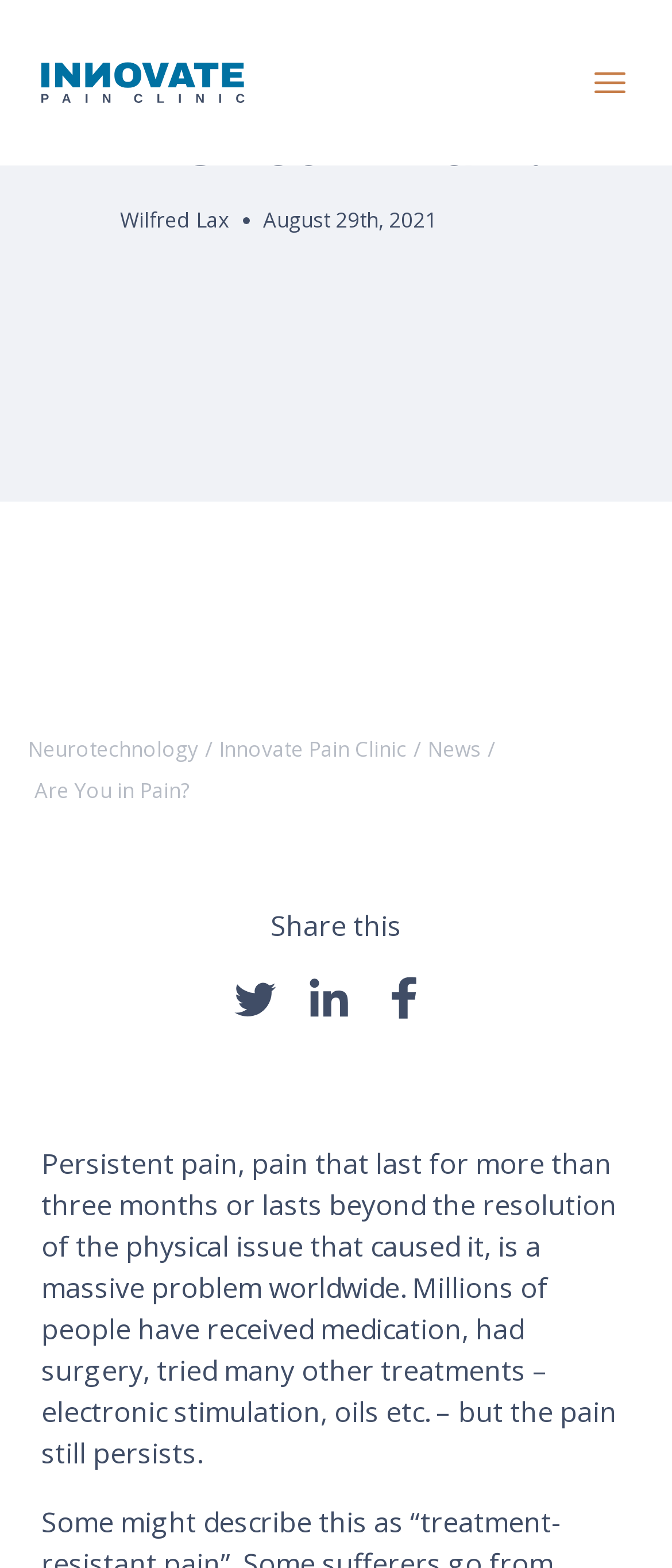Please specify the bounding box coordinates of the region to click in order to perform the following instruction: "Read more about Innovate Pain Clinic".

[0.062, 0.04, 0.363, 0.066]